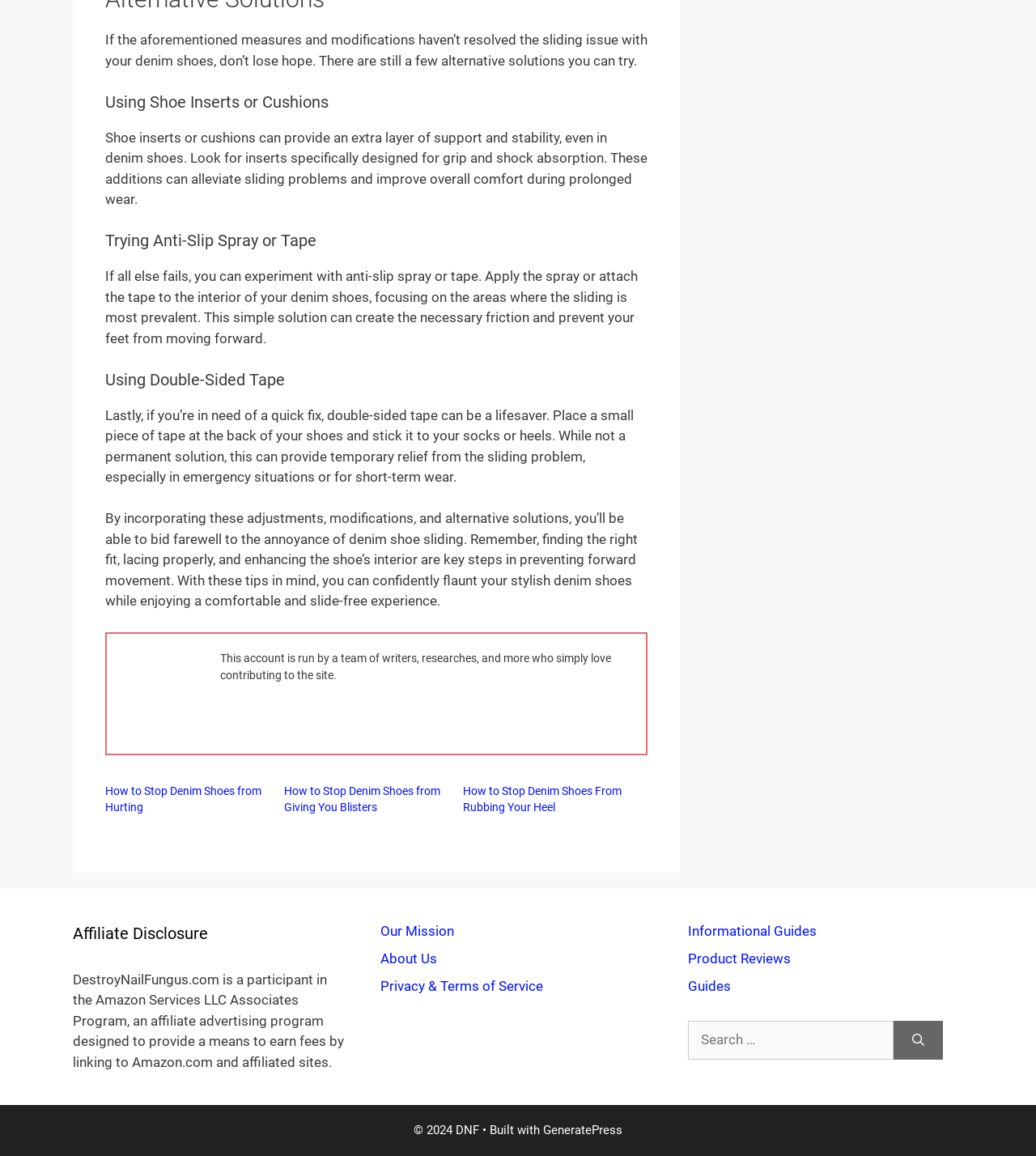Given the description "parent_node: Search for: aria-label="Search"", provide the bounding box coordinates of the corresponding UI element.

[0.862, 0.883, 0.91, 0.917]